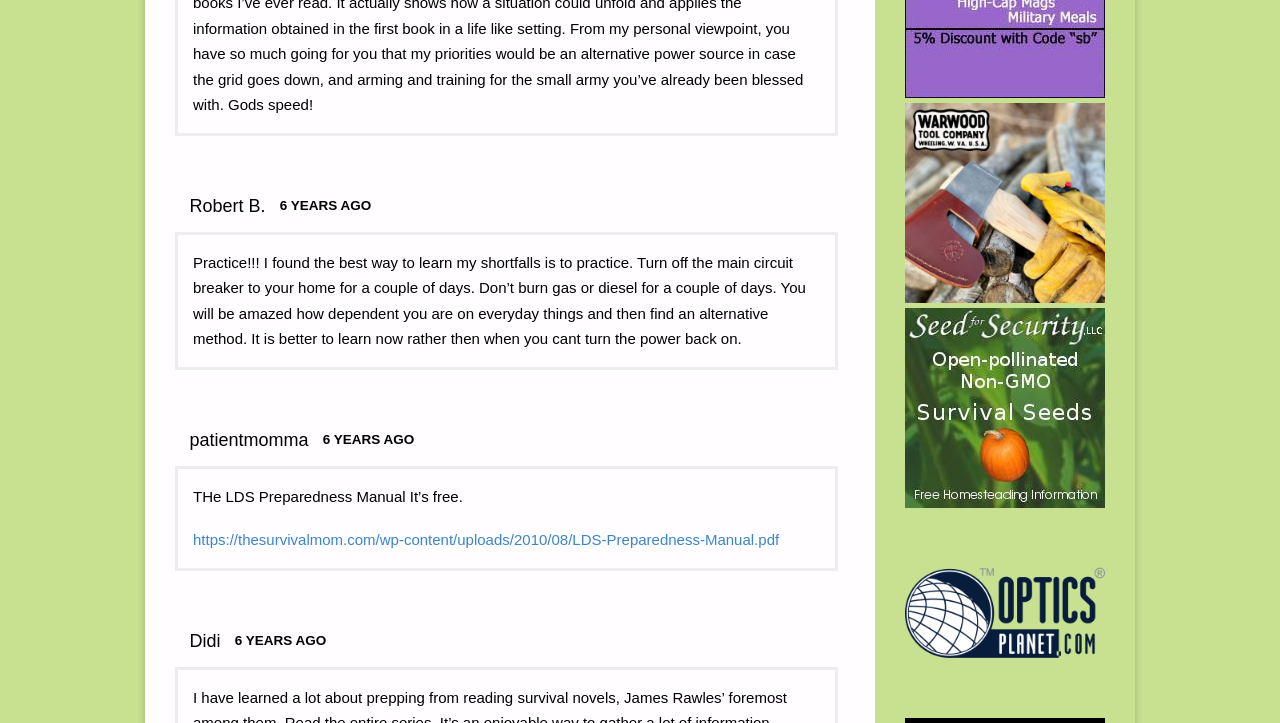Please identify the bounding box coordinates of the element that needs to be clicked to perform the following instruction: "view the post from patientmomma".

[0.148, 0.594, 0.241, 0.622]